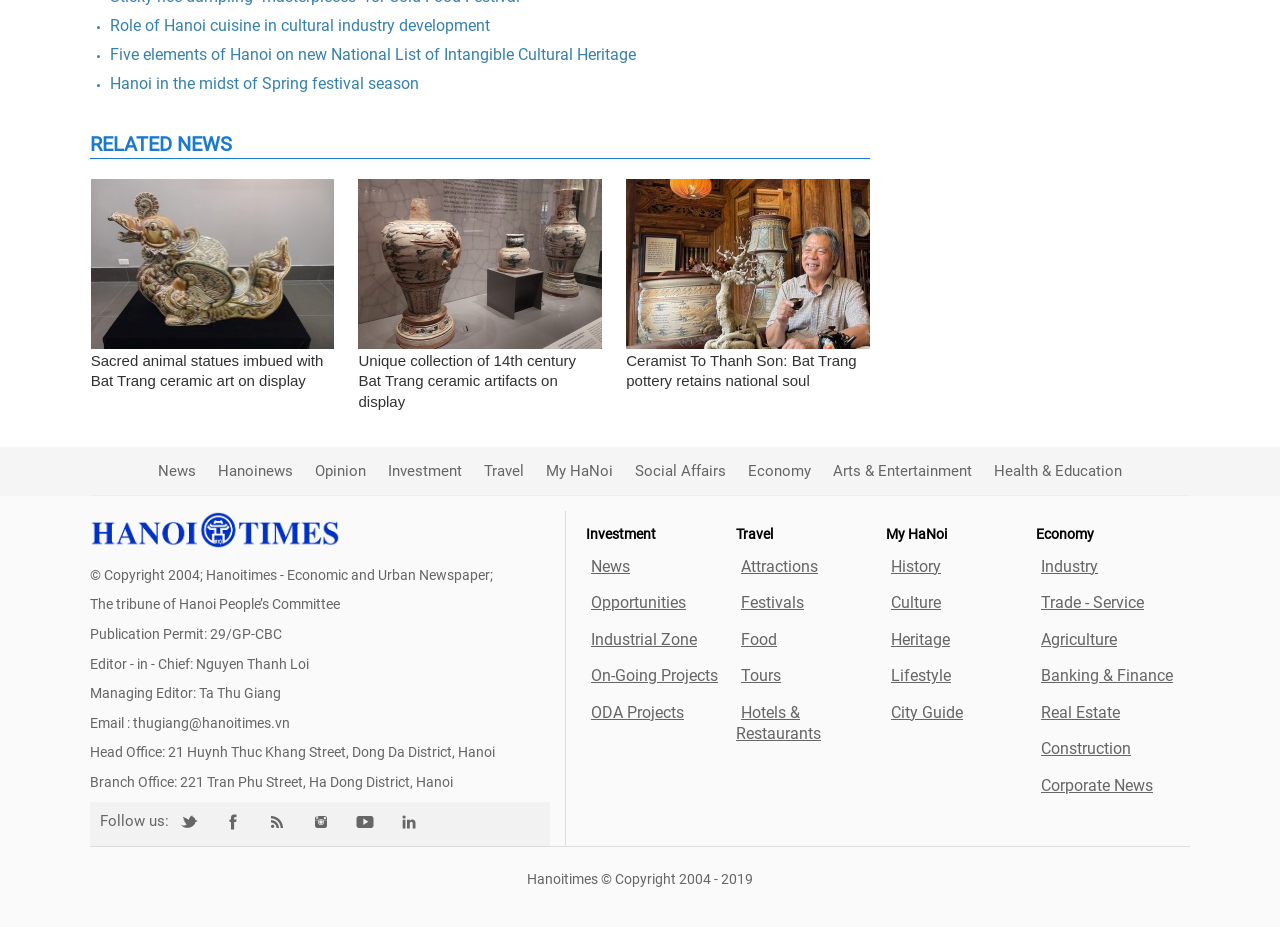Determine the bounding box coordinates of the area to click in order to meet this instruction: "Read 'RELATED NEWS'".

[0.07, 0.142, 0.68, 0.171]